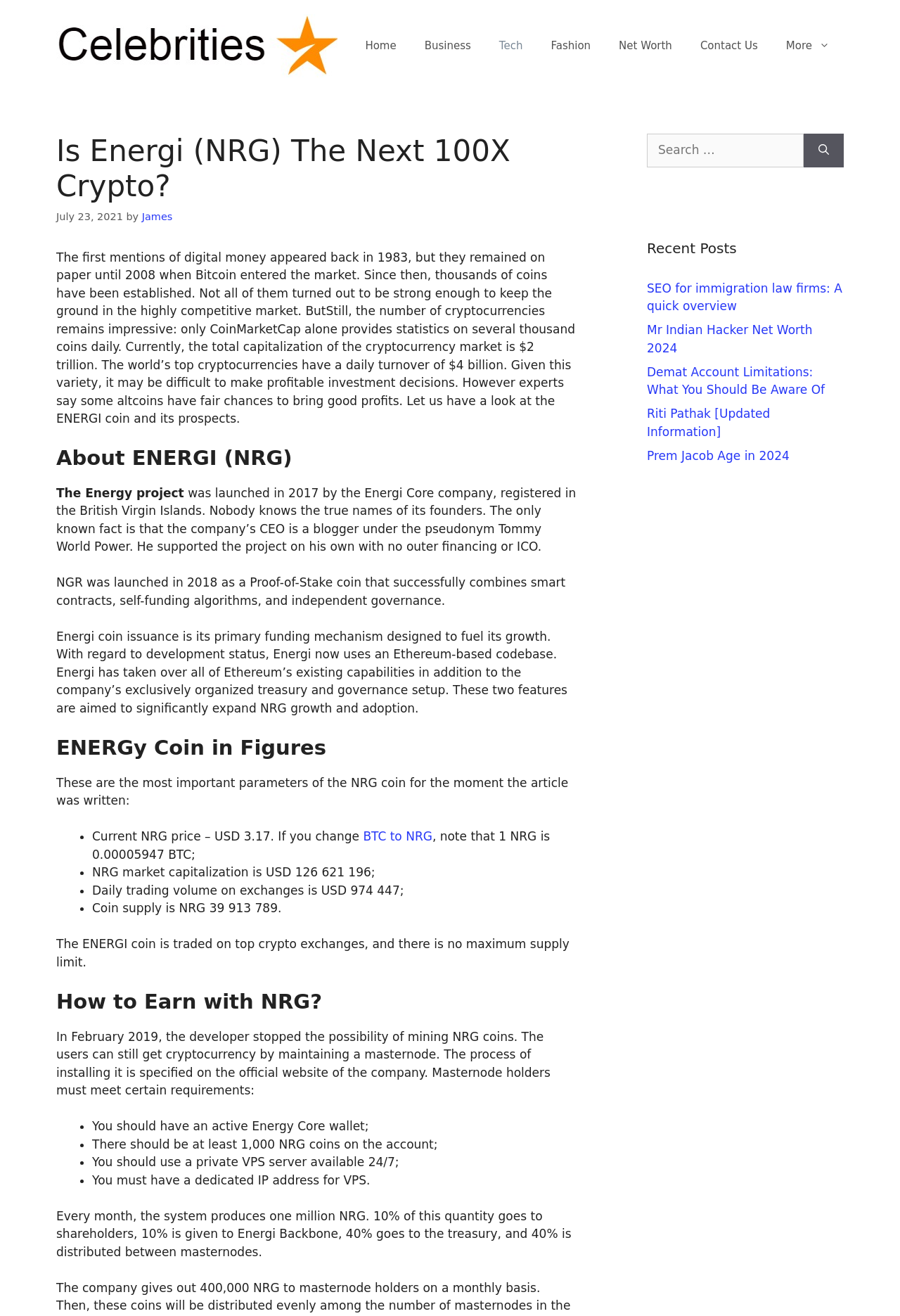Provide a thorough summary of the webpage.

This webpage is about Energi (NRG) cryptocurrency, with the title "Is Energi (NRG) The Next 100X Crypto?" at the top. Below the title, there is a banner with a link to "Celebrities Income" and an image with the same name. 

On the top right, there is a navigation menu with links to "Home", "Business", "Tech", "Fashion", "Net Worth", "Contact Us", and "More". 

The main content of the webpage is divided into several sections. The first section provides an introduction to digital money, mentioning its history and the current state of the cryptocurrency market. 

Below the introduction, there is a section about Energi (NRG) coin, which includes its history, features, and current market parameters. This section is further divided into subsections, including "About ENERGI (NRG)", "ENERGI Coin in Figures", and "How to Earn with NRG?".

The "About ENERGI (NRG)" subsection provides information about the Energy project, its launch, and its features. The "ENERGI Coin in Figures" subsection lists the current market parameters of the NRG coin, including its price, market capitalization, and daily trading volume. The "How to Earn with NRG?" subsection explains how users can earn NRG coins by maintaining a masternode and meeting certain requirements.

On the right side of the webpage, there are two complementary sections. The top section has a search box with a button, allowing users to search for specific content. The bottom section lists recent posts, including links to articles about SEO for immigration law firms, Mr Indian Hacker's net worth, Demat account limitations, Riti Pathak, and Prem Jacob's age.